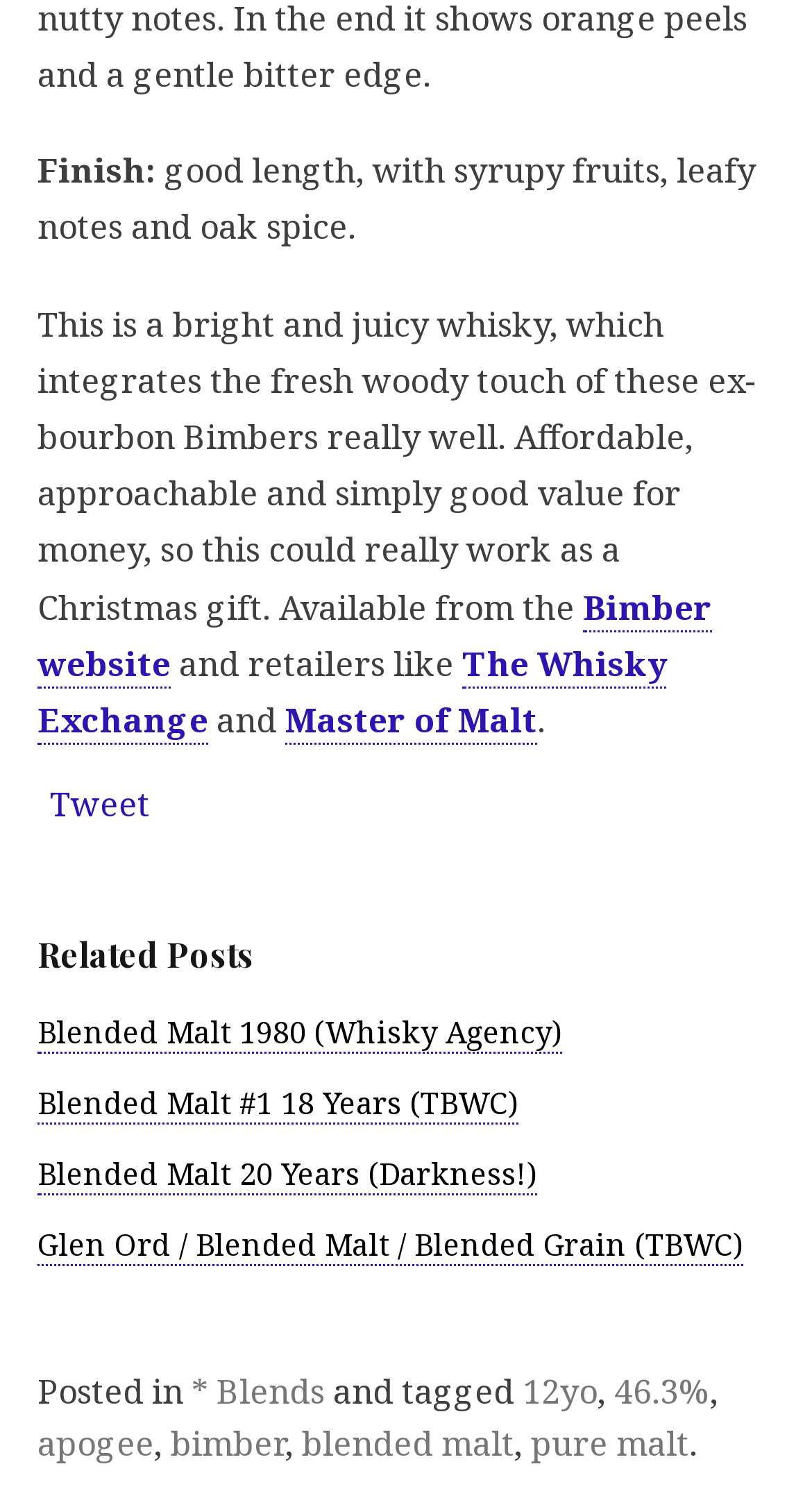Please respond in a single word or phrase: 
What is the finish of the whisky?

good length